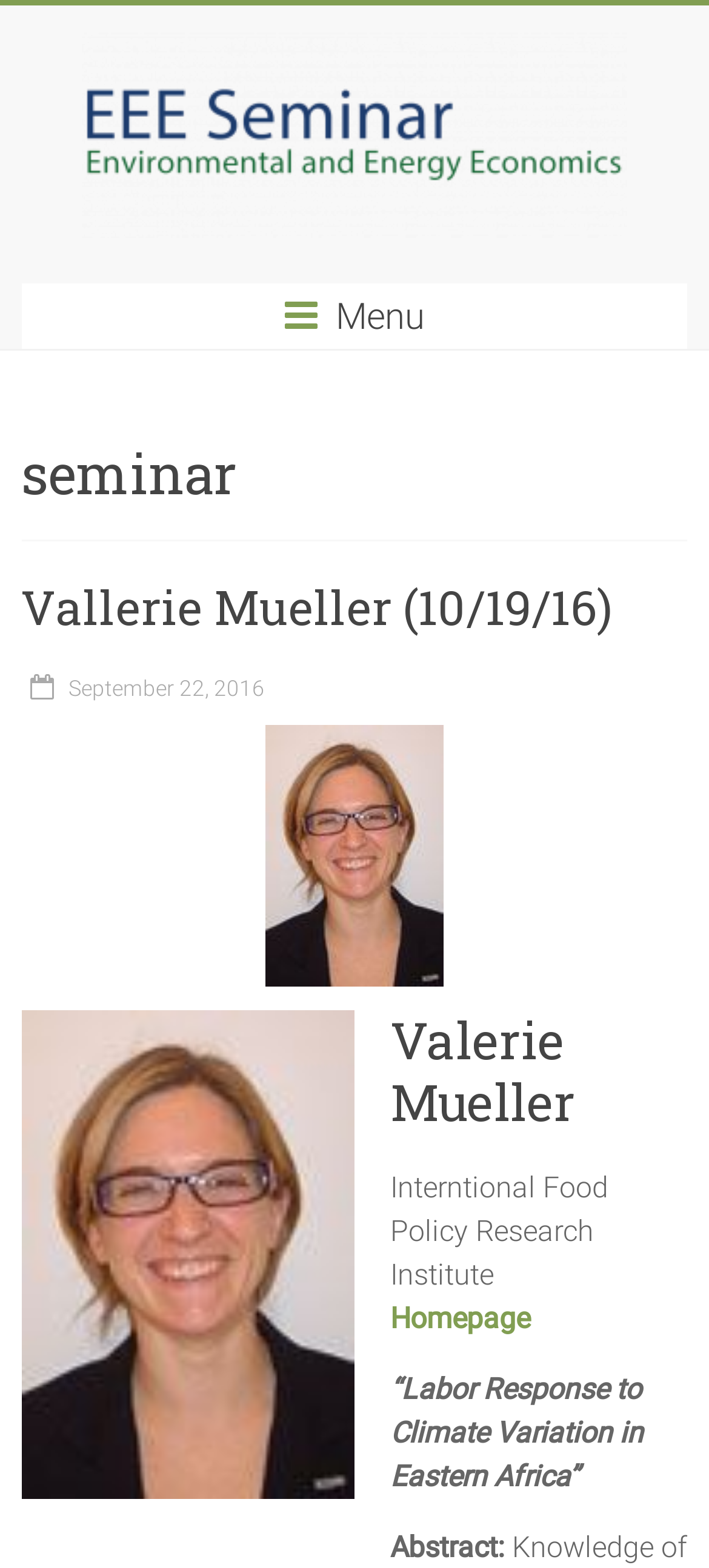What is the university hosting the seminar?
Provide a fully detailed and comprehensive answer to the question.

I found the answer by looking at the StaticText 'UC Berkeley', which suggests that the university hosting the seminar is UC Berkeley.